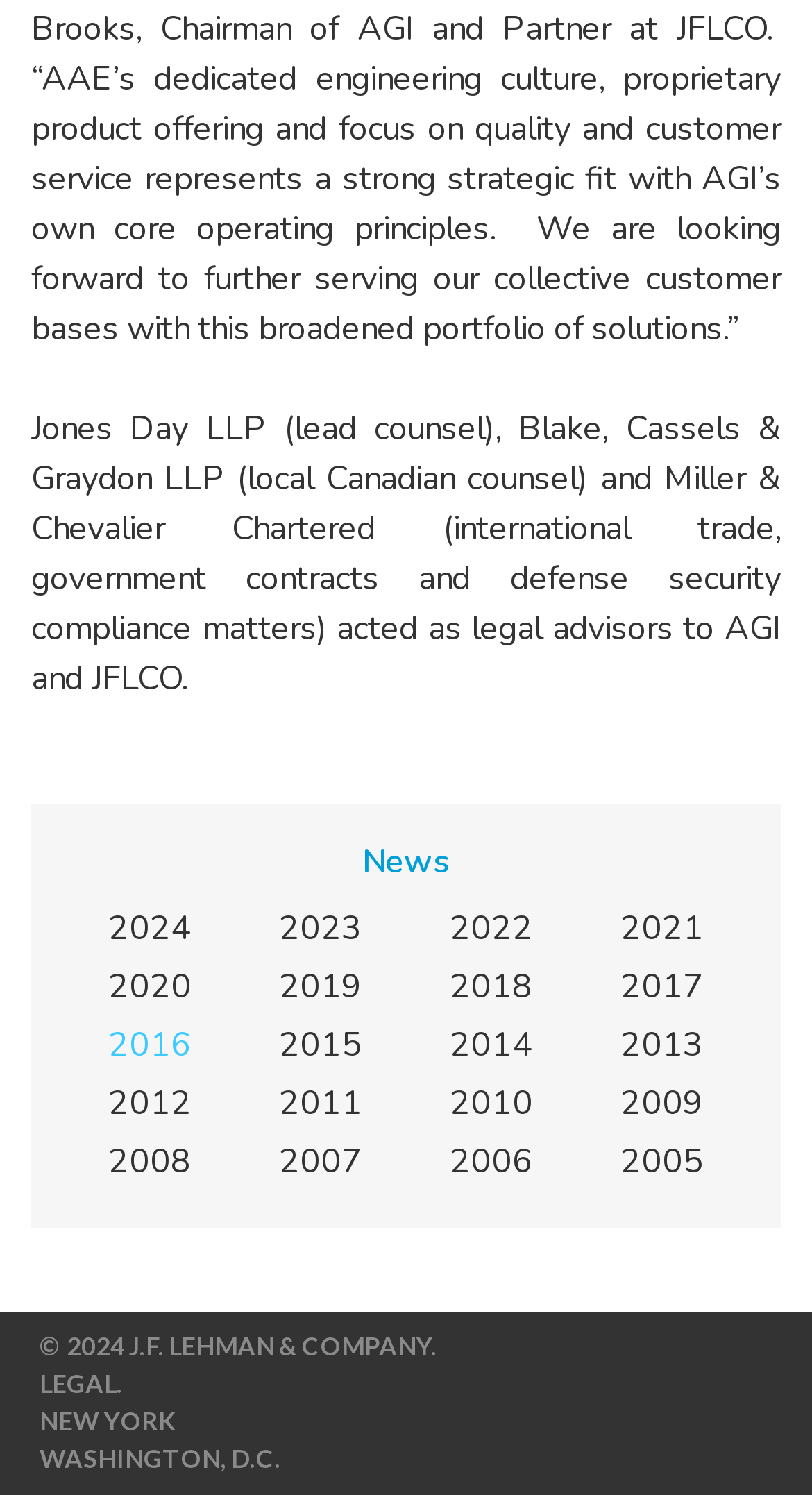Provide a single word or phrase answer to the question: 
What is the copyright year of the webpage?

2024